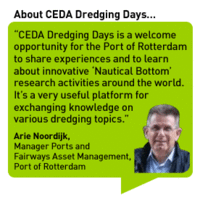What is the purpose of the CEDA Dredging Days event?
Craft a detailed and extensive response to the question.

According to the caption, Arie Noordijk emphasizes the event as a valuable platform for sharing experiences and learning about innovative 'Nautical Bottom' research activities globally, which suggests that the primary purpose of the event is to facilitate knowledge sharing and learning among participants.